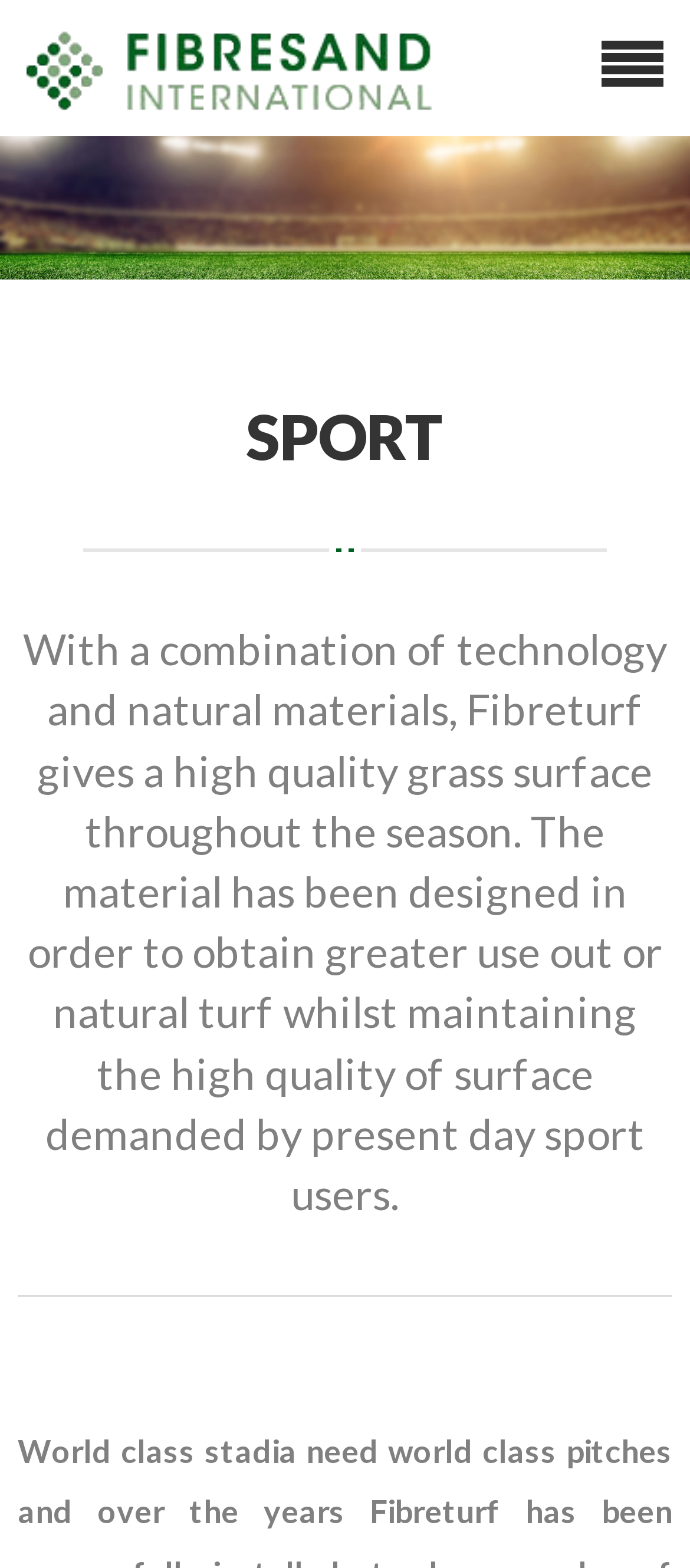Determine the bounding box coordinates of the UI element described by: "alt="Fibresand International"".

[0.038, 0.03, 0.667, 0.055]